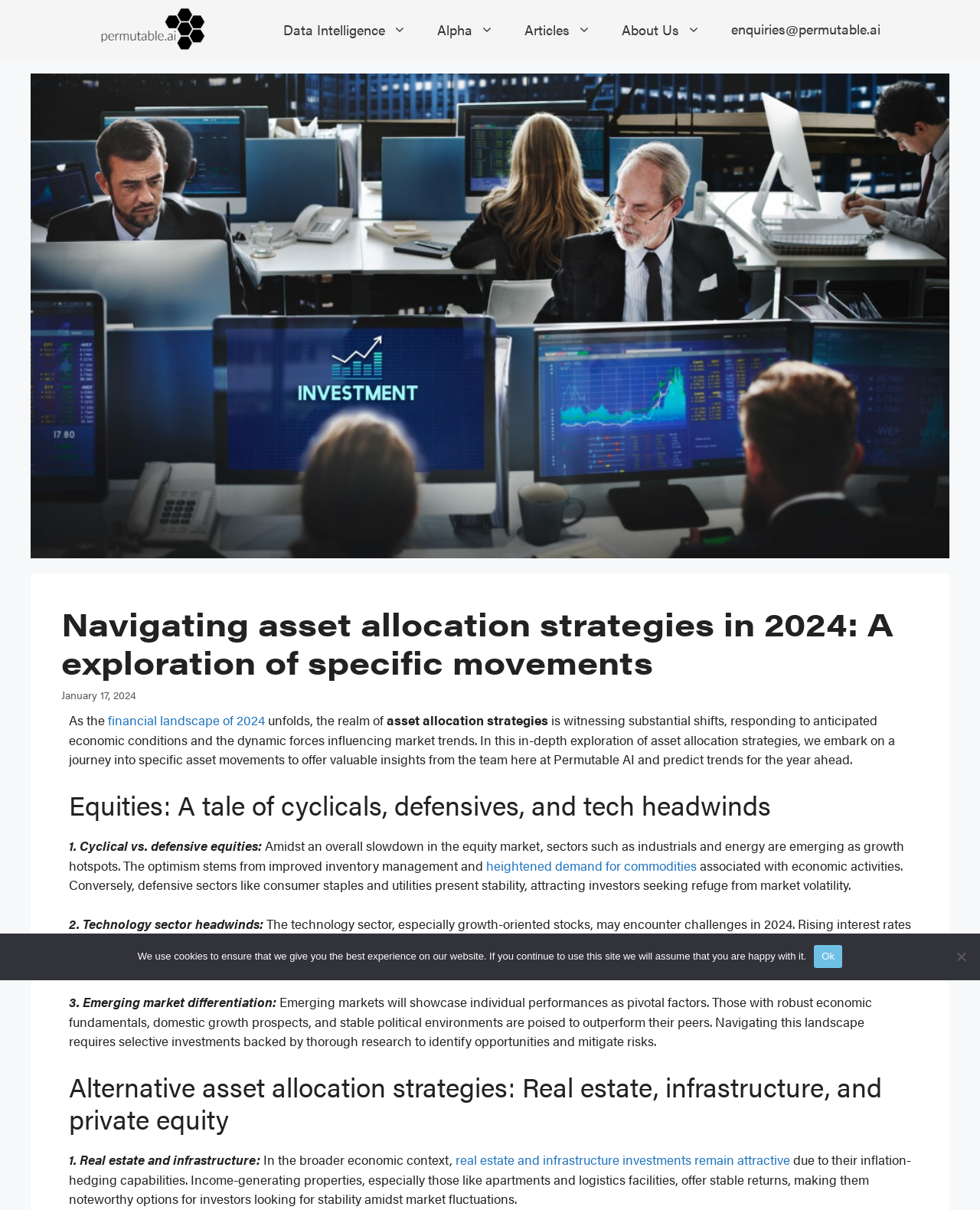Locate the bounding box coordinates of the element that should be clicked to execute the following instruction: "Explore equities section".

[0.07, 0.652, 0.93, 0.679]